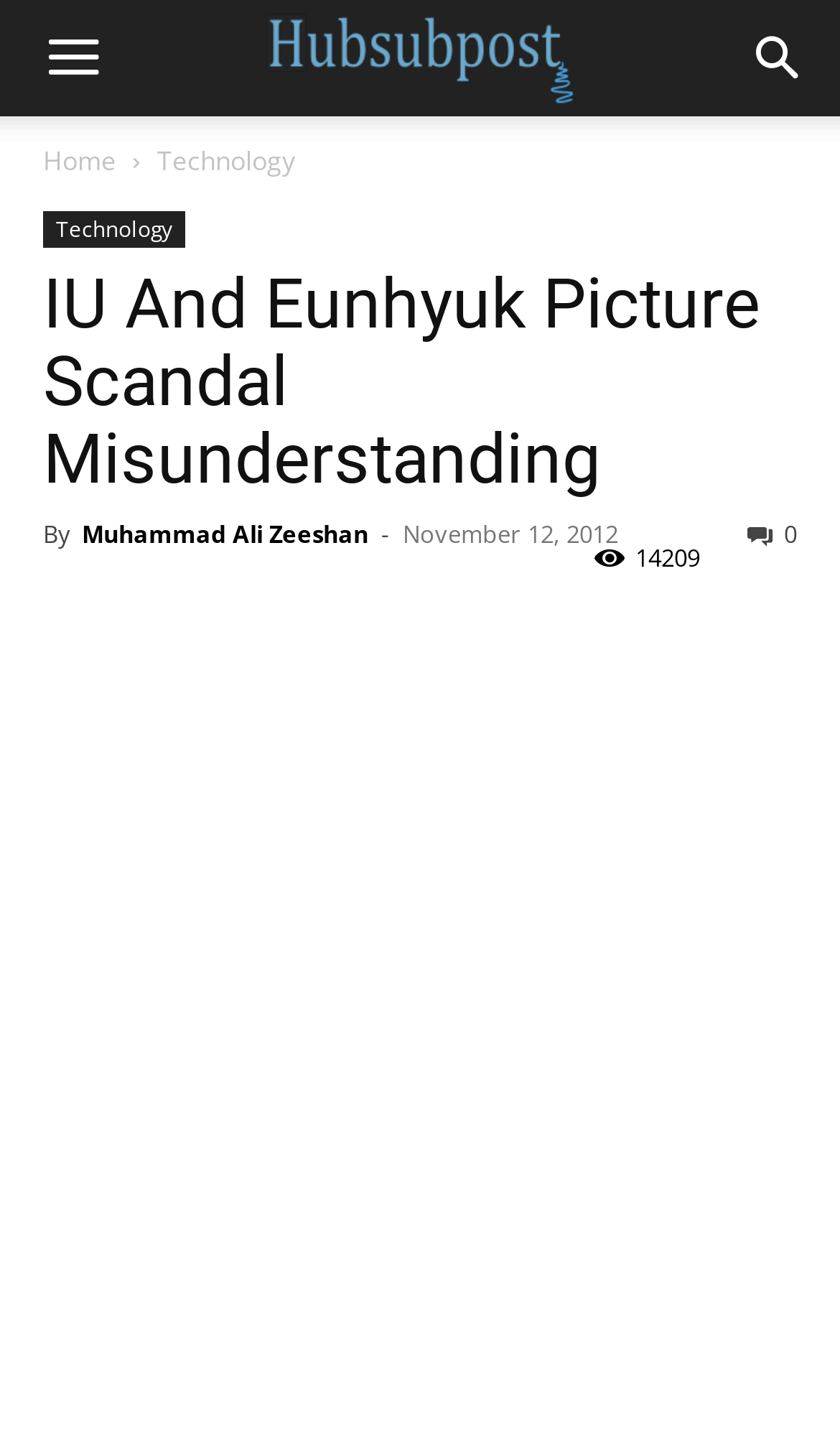Identify the bounding box coordinates of the clickable section necessary to follow the following instruction: "go to home page". The coordinates should be presented as four float numbers from 0 to 1, i.e., [left, top, right, bottom].

[0.051, 0.099, 0.138, 0.125]